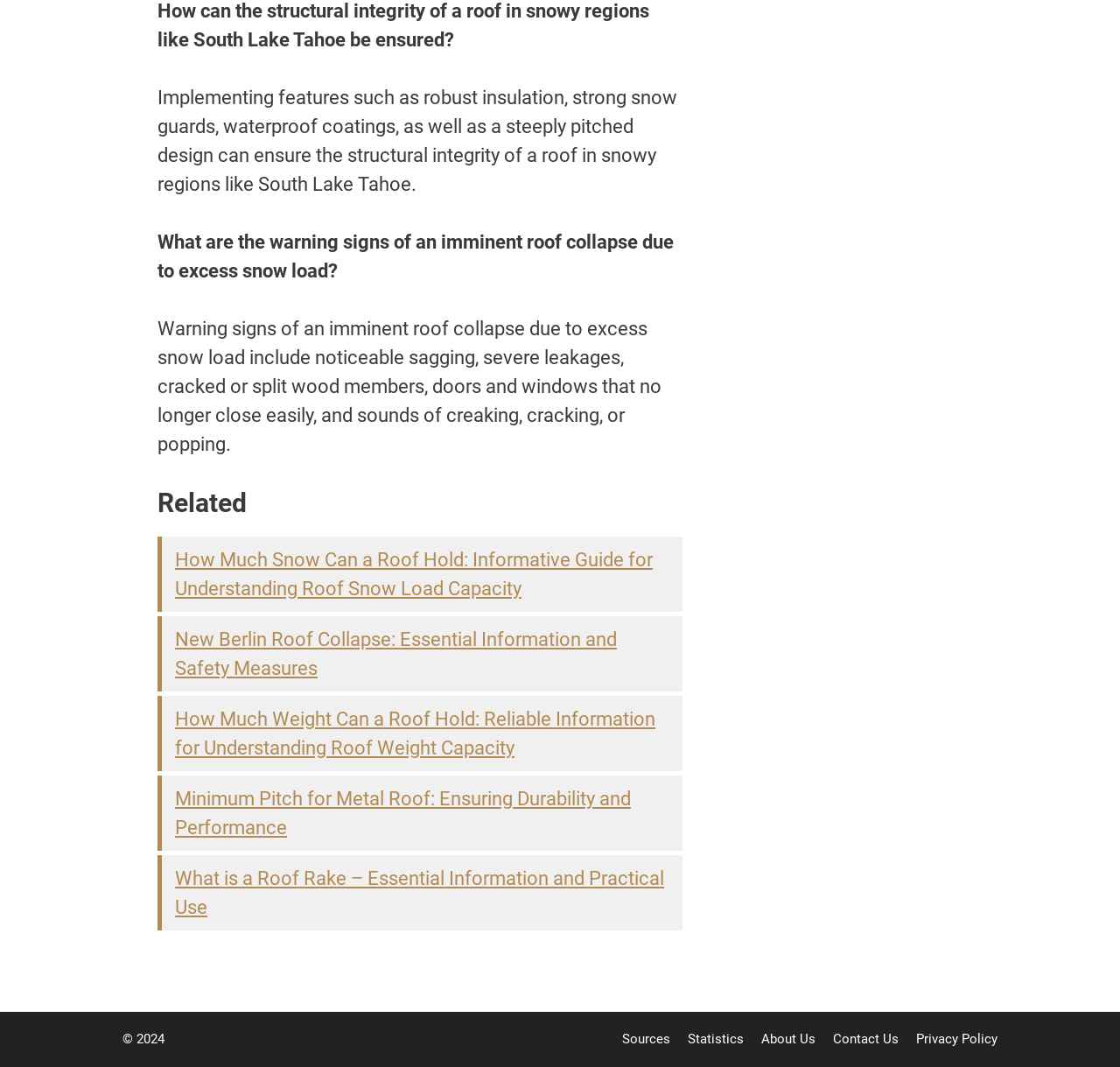Please use the details from the image to answer the following question comprehensively:
How many links are provided in the footer section?

The webpage's footer section contains six links, including 'Sources', 'Statistics', 'About Us', 'Contact Us', 'Privacy Policy', and one other.